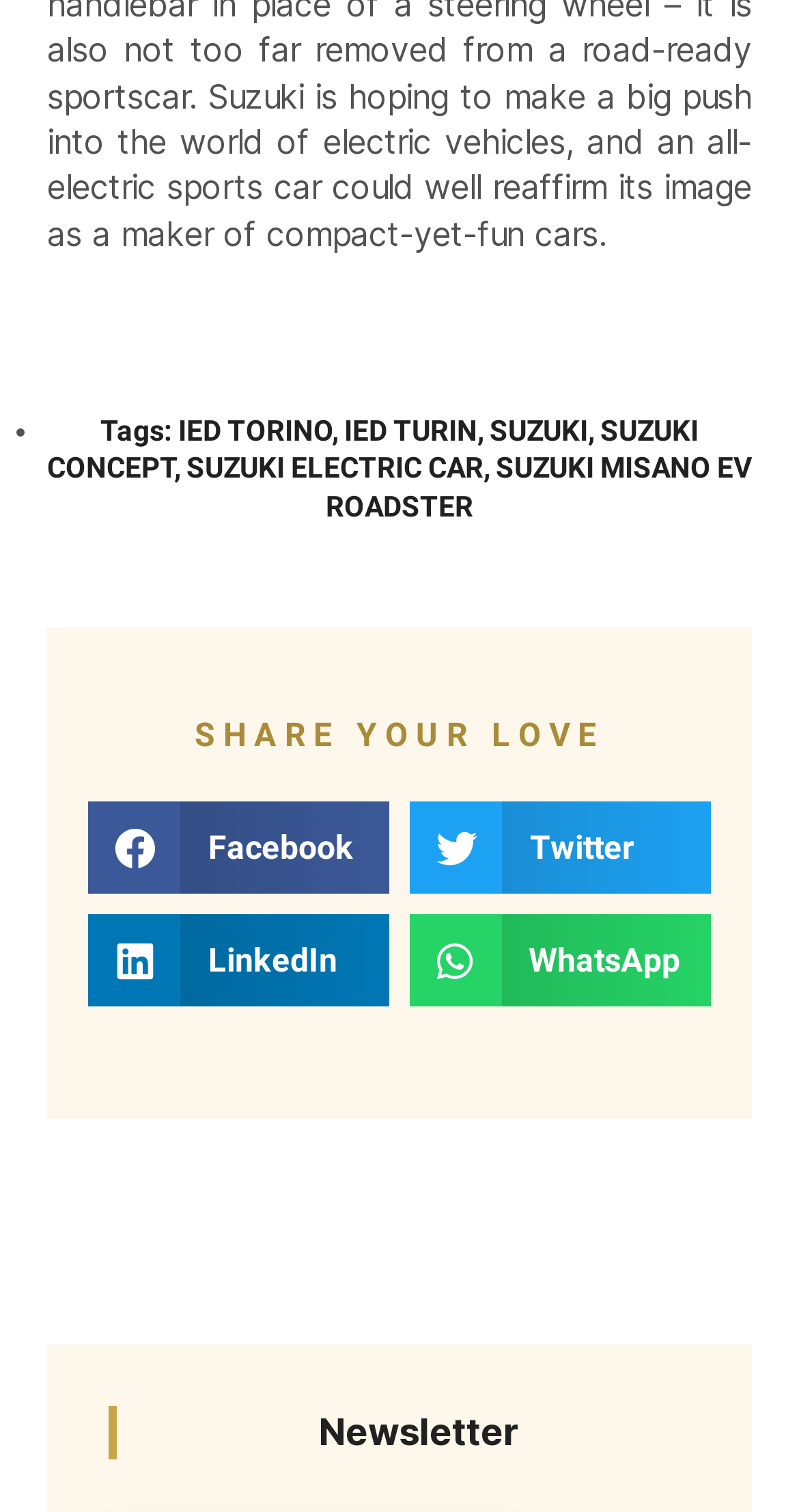Locate the bounding box coordinates of the clickable area to execute the instruction: "Go to AN ODE TO THE FALLEN TOWERS". Provide the coordinates as four float numbers between 0 and 1, represented as [left, top, right, bottom].

None